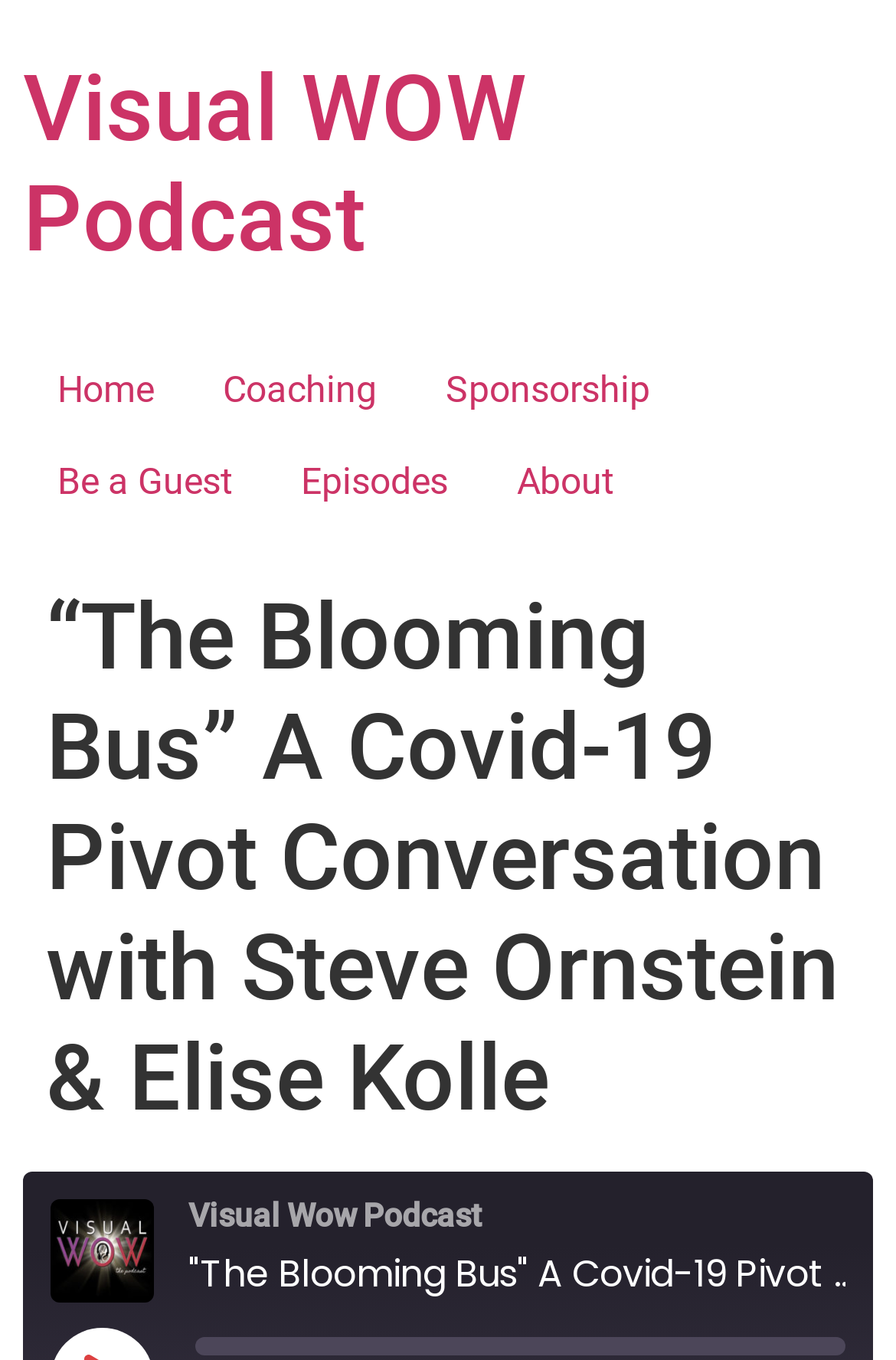Describe in detail what you see on the webpage.

The webpage is a podcast episode page, titled "“The Blooming Bus” A Covid-19 Pivot Conversation with Steve Ornstein & Elise Kolle – Visual WOW Podcast". At the top, there is a large heading with the title of the podcast, "Visual WOW Podcast", which is also a link. Below this, there is a row of links, including "Home", "Coaching", "Sponsorship", "Be a Guest", "Episodes", and "About", which are evenly spaced and take up the full width of the page.

Below these links, there is a smaller heading with the episode title, "“The Blooming Bus” A Covid-19 Pivot Conversation with Steve Ornstein & Elise Kolle". This heading takes up the full width of the page.

On the lower right side of the page, there is an image with the text "Visual Wow Podcast". At the very bottom of the page, there is a progress bar with a seek function, allowing users to navigate through the podcast episode.

Overall, the page has a simple and clean layout, with clear headings and easy-to-navigate links. The image and progress bar are positioned in a way that does not distract from the main content of the page.